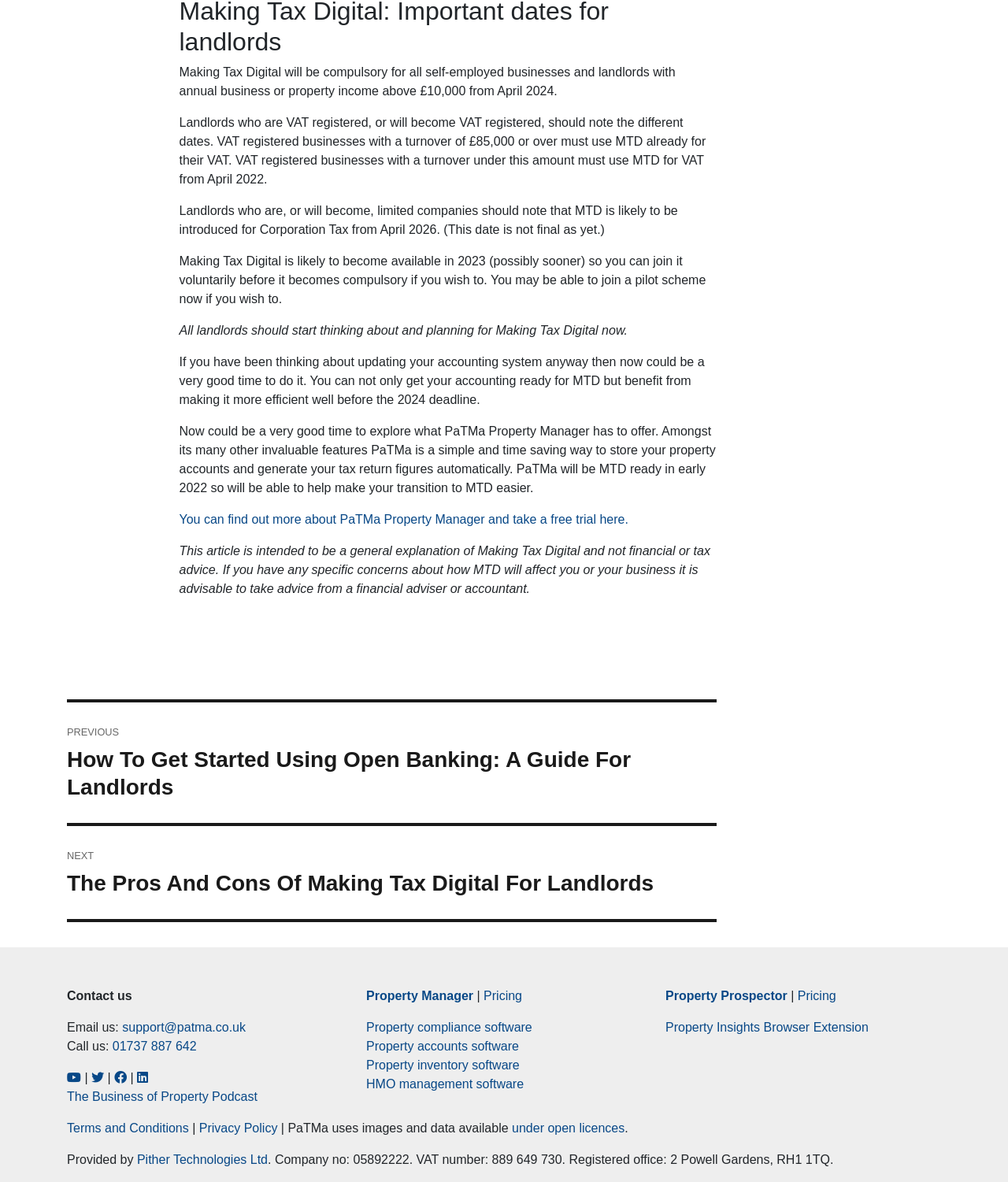Indicate the bounding box coordinates of the element that needs to be clicked to satisfy the following instruction: "View the terms and conditions". The coordinates should be four float numbers between 0 and 1, i.e., [left, top, right, bottom].

[0.066, 0.949, 0.187, 0.96]